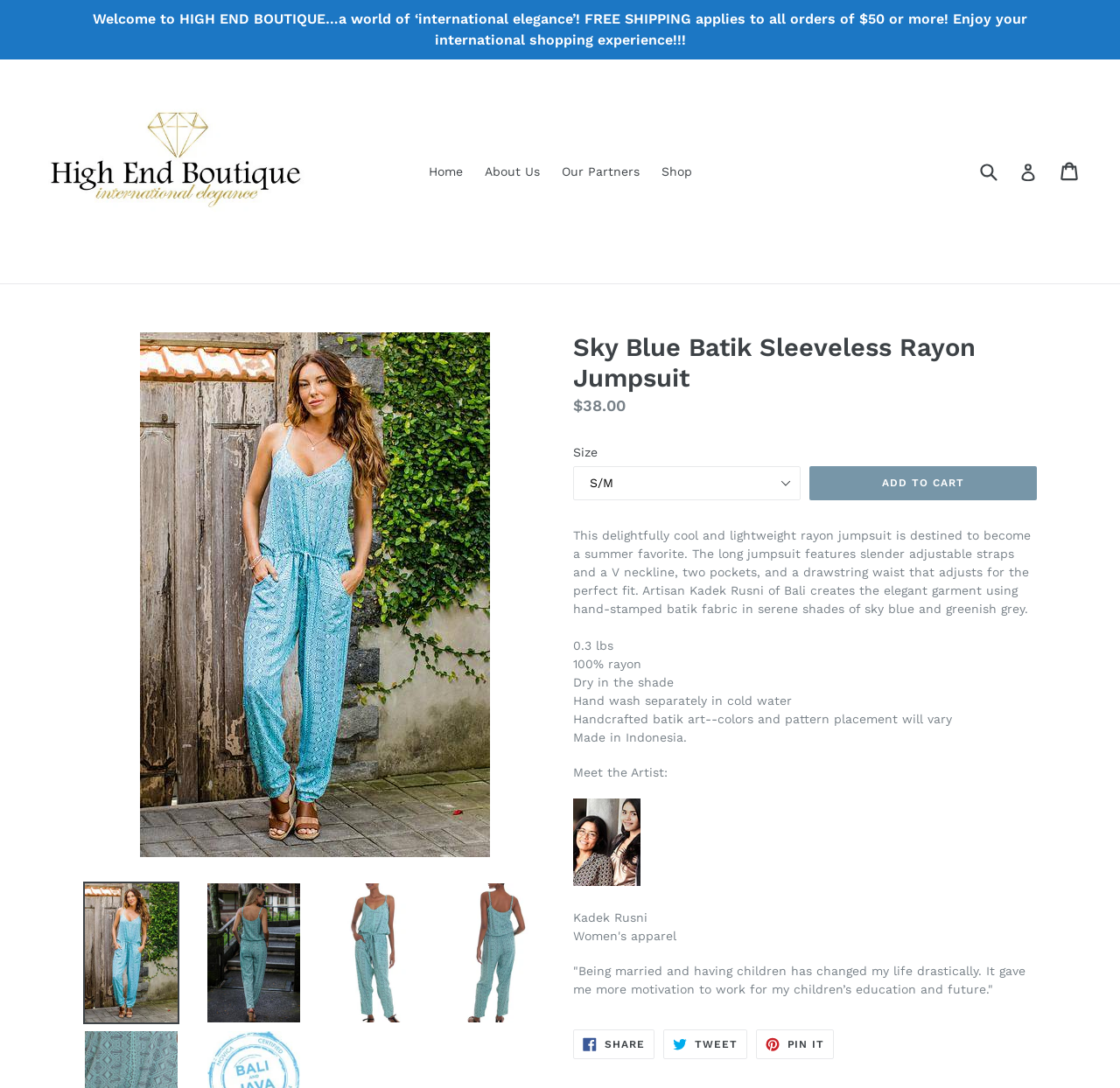Identify the bounding box coordinates for the UI element mentioned here: "Pin it Pin on Pinterest". Provide the coordinates as four float values between 0 and 1, i.e., [left, top, right, bottom].

[0.675, 0.946, 0.745, 0.974]